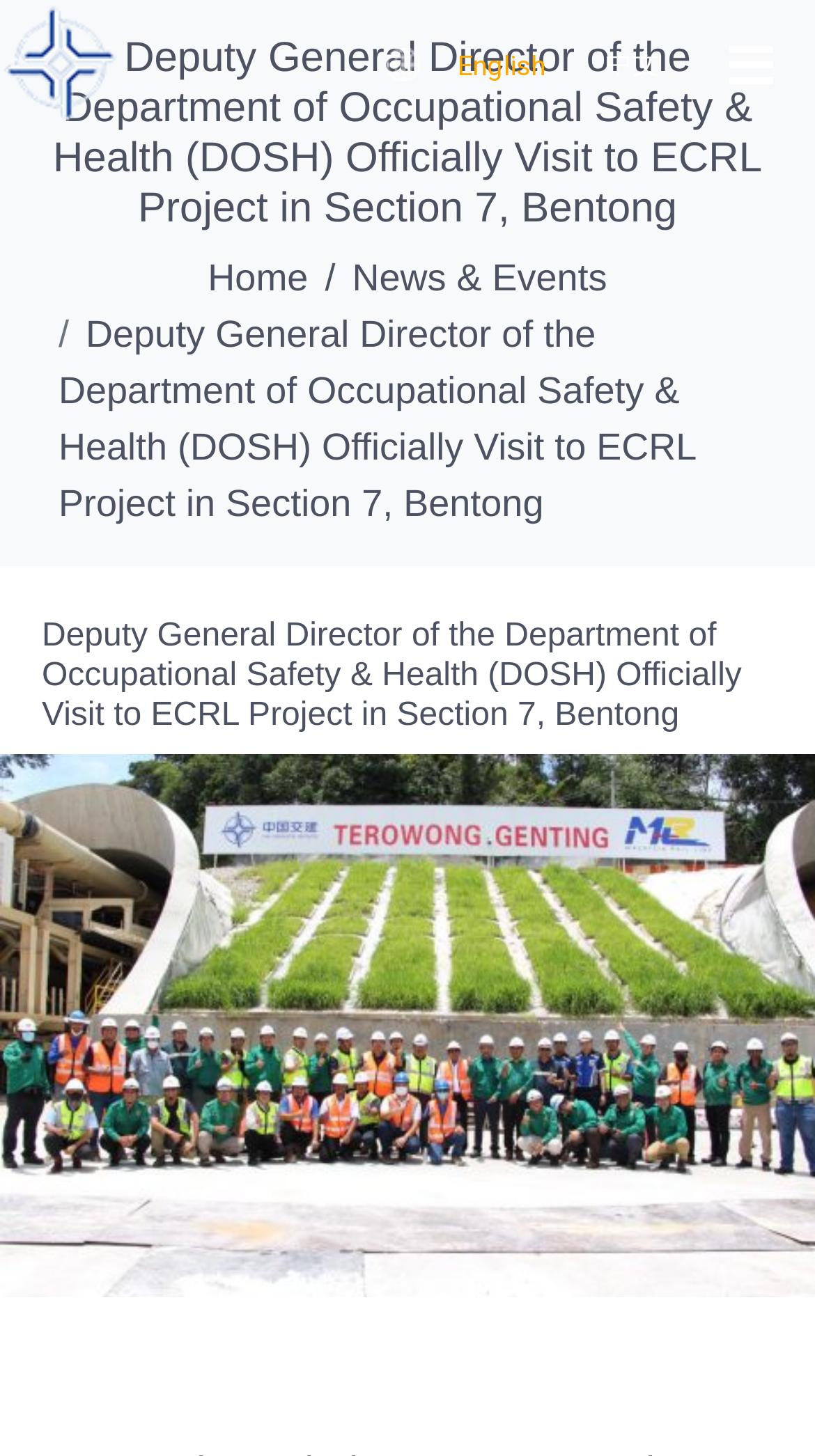Determine the bounding box for the described HTML element: "News & Events". Ensure the coordinates are four float numbers between 0 and 1 in the format [left, top, right, bottom].

[0.432, 0.176, 0.745, 0.205]